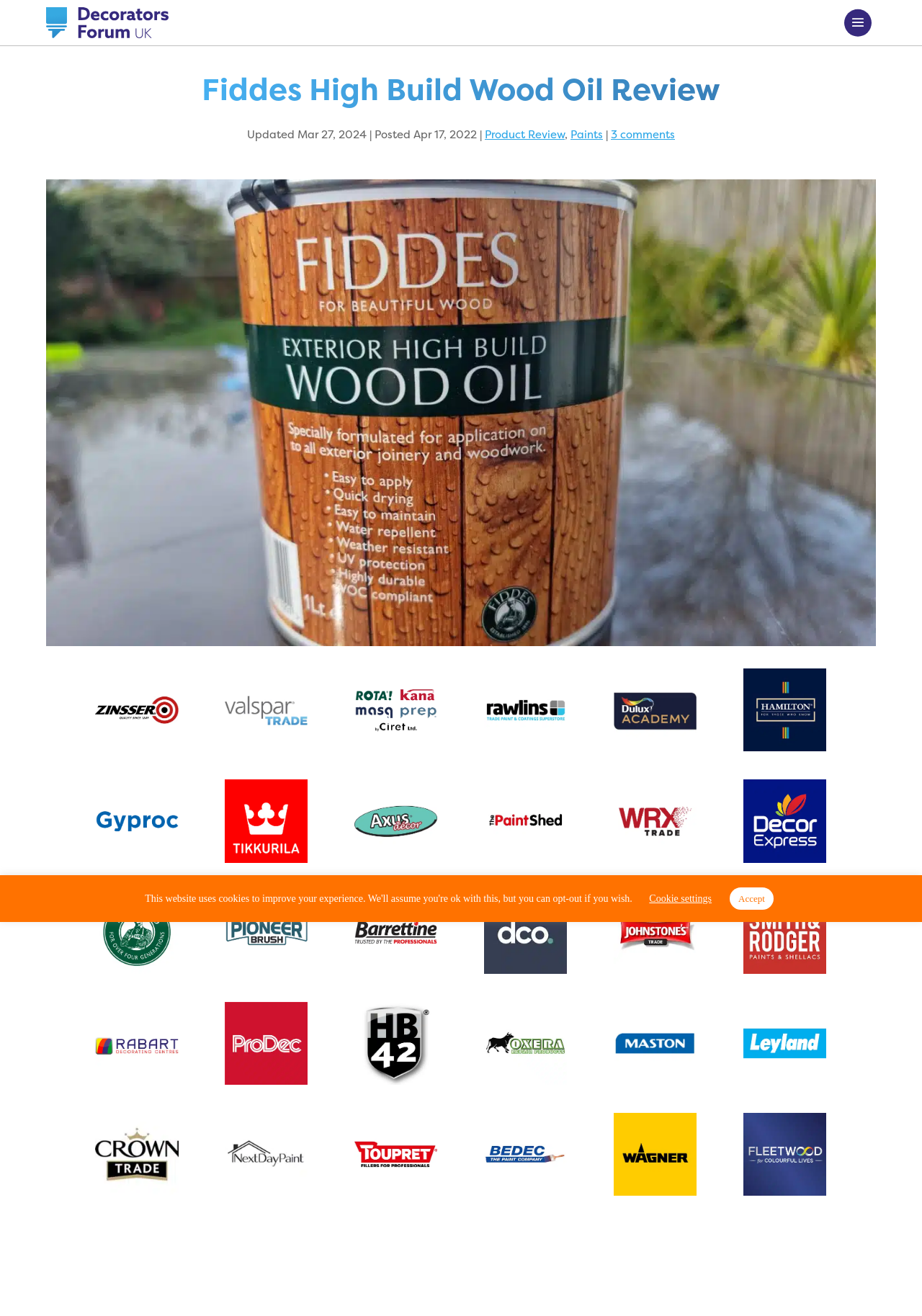Give an extensive and precise description of the webpage.

This webpage is a review of Fiddes High Build Wood Oil by a professional decorator, Mike Gregory. At the top of the page, there is a logo and a link to "Decorators Forum UK" on the top left corner. Below it, there is a heading that reads "Fiddes High Build Wood Oil Review". 

To the right of the heading, there is a section that displays the date the review was updated and posted, as well as links to "Product Review", "Paints", and "3 comments". 

Below this section, there is a large image of the Fiddes High Build Wood Oil product, which takes up most of the width of the page. 

On the left side of the page, there are several links to other brands, including Zinsser, Valspar Trade, and Hamilton, each accompanied by a small image. These links are arranged in a vertical column, with the topmost link being Zinsser and the bottommost link being Hamilton. 

Below the Fiddes product image, there are more links to other brands, including Gyproc, Tikkurila, Axus, and Paint Shed, each with a small image. These links are arranged in a horizontal row, with Gyproc on the left and Paint Shed on the right. 

This pattern of links to other brands, each with a small image, continues throughout the page, with multiple rows and columns of links. The brands mentioned include WRX, Decor Express, Fiddes, Pioneer Brush, Barrettine, Decorating Centre Online, Johnstones Trade, Smith & Rodger, Rabart, ProDec, Hilton Banks, Oxera, Leyland, Crown Trade, Next Day Paint, Toupret, Bedec, Wagner, Wood Finishes Direct, Lick Pro, Trade Secrets UK, Paintwell, and Chapel Interiors. 

At the bottom of the page, there are two buttons, "Cookie settings" and "Accept", which are likely related to the website's cookie policy.